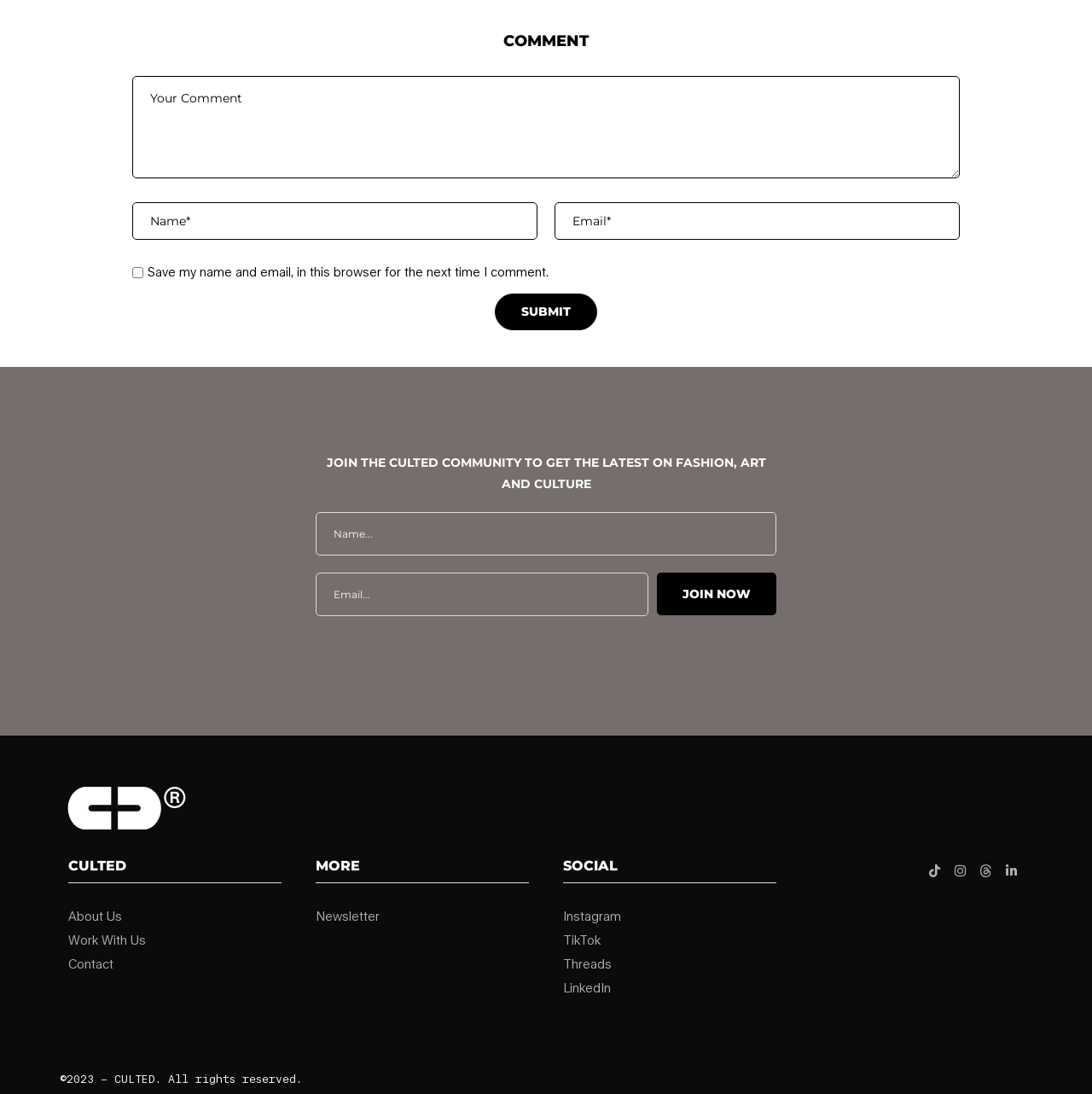Analyze the image and give a detailed response to the question:
What are the main sections of the webpage?

The webpage can be broadly divided into three main sections: the comment section, the join section, and the about section. The about section includes links to 'About Us', 'Work With Us', and 'Contact'.